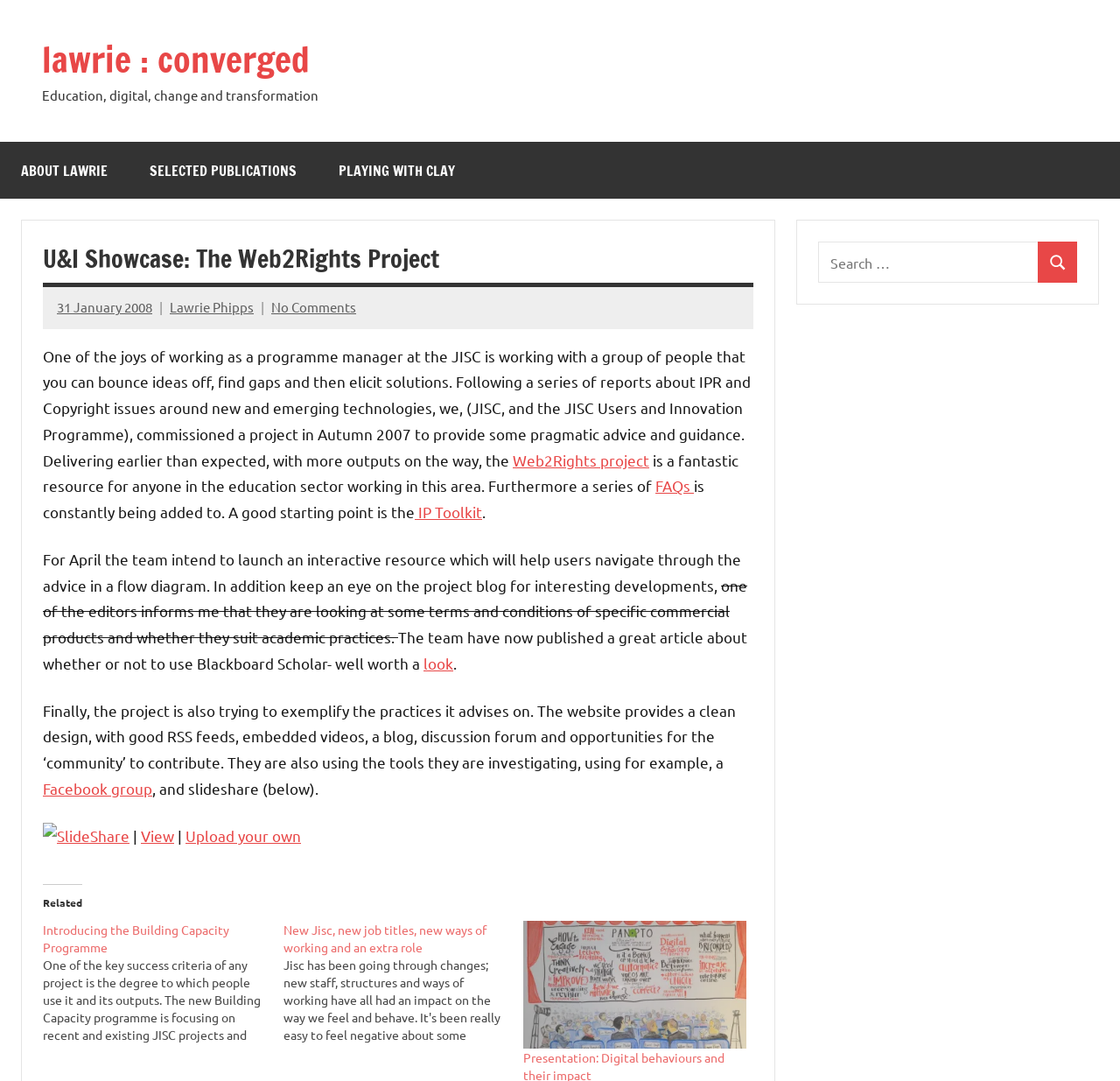Please identify the bounding box coordinates of the region to click in order to complete the given instruction: "View the 'IP Toolkit'". The coordinates should be four float numbers between 0 and 1, i.e., [left, top, right, bottom].

[0.37, 0.465, 0.43, 0.482]